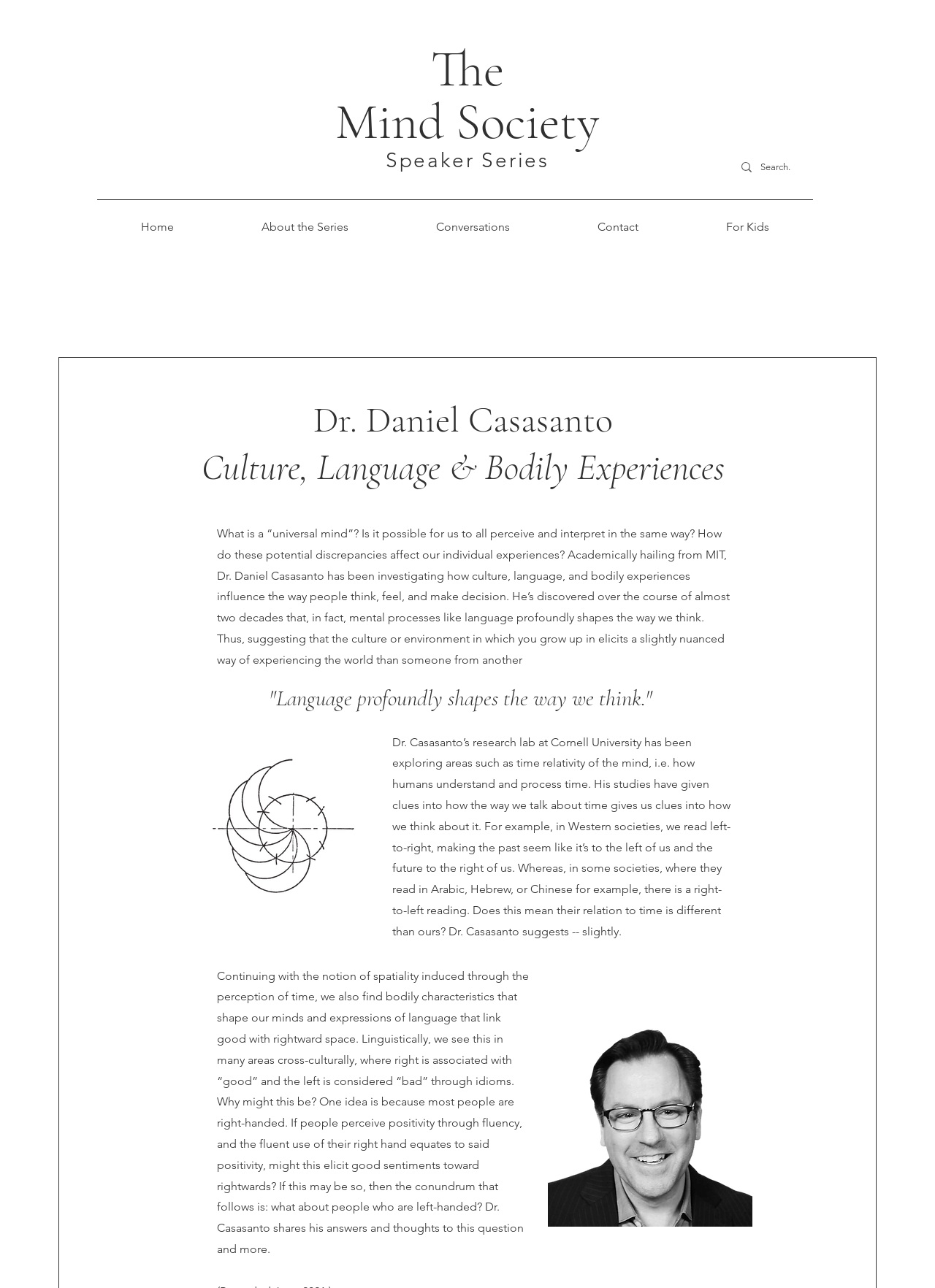What is the association of right and left in many languages?
Please analyze the image and answer the question with as much detail as possible.

The StaticText 'Linguistically, we see this in many areas cross-culturally, where right is associated with “good” and the left is considered “bad” through idioms.' indicates that in many languages, right is associated with good and left is associated with bad.